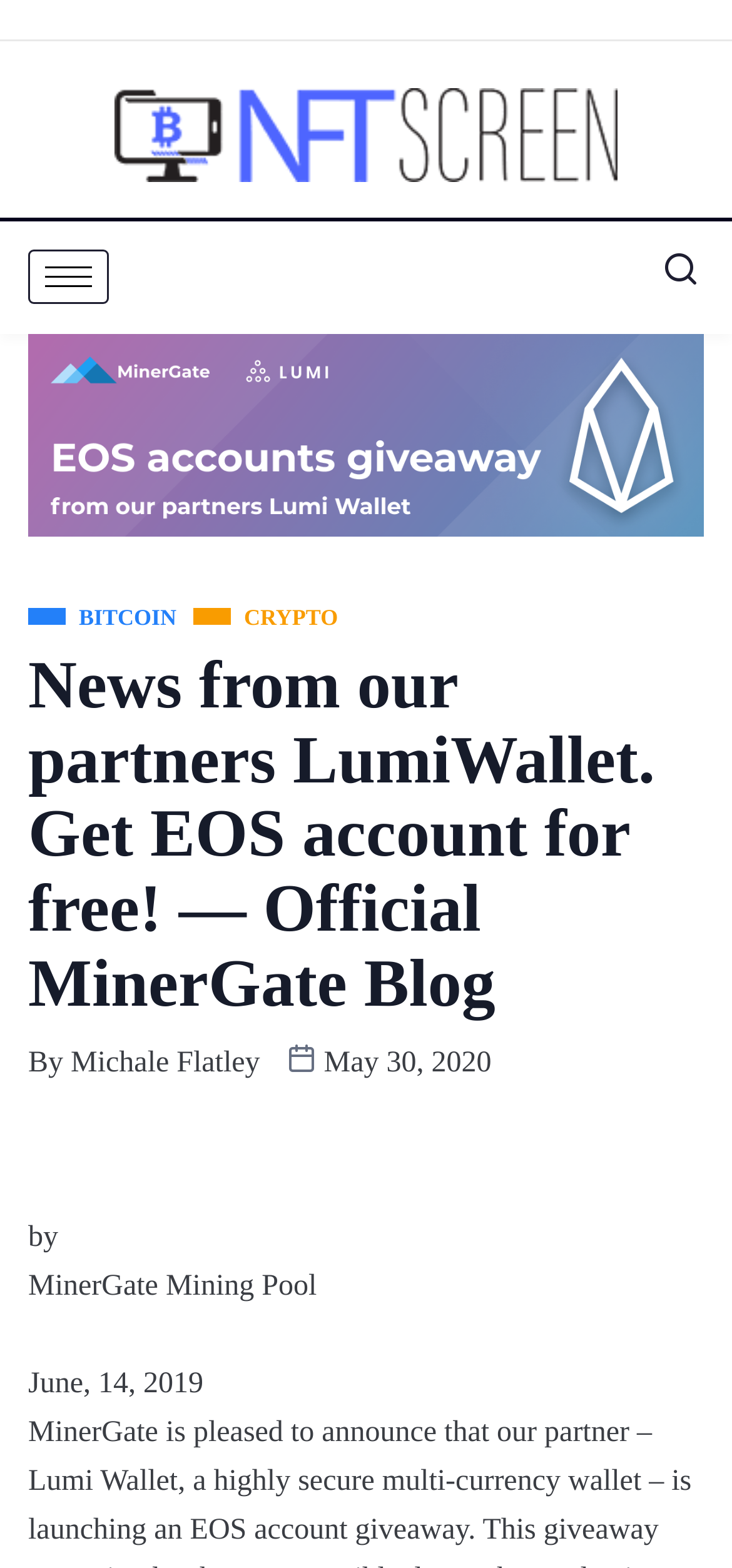Based on the description "aria-label="navsearch-button"", find the bounding box of the specified UI element.

[0.859, 0.159, 0.962, 0.195]